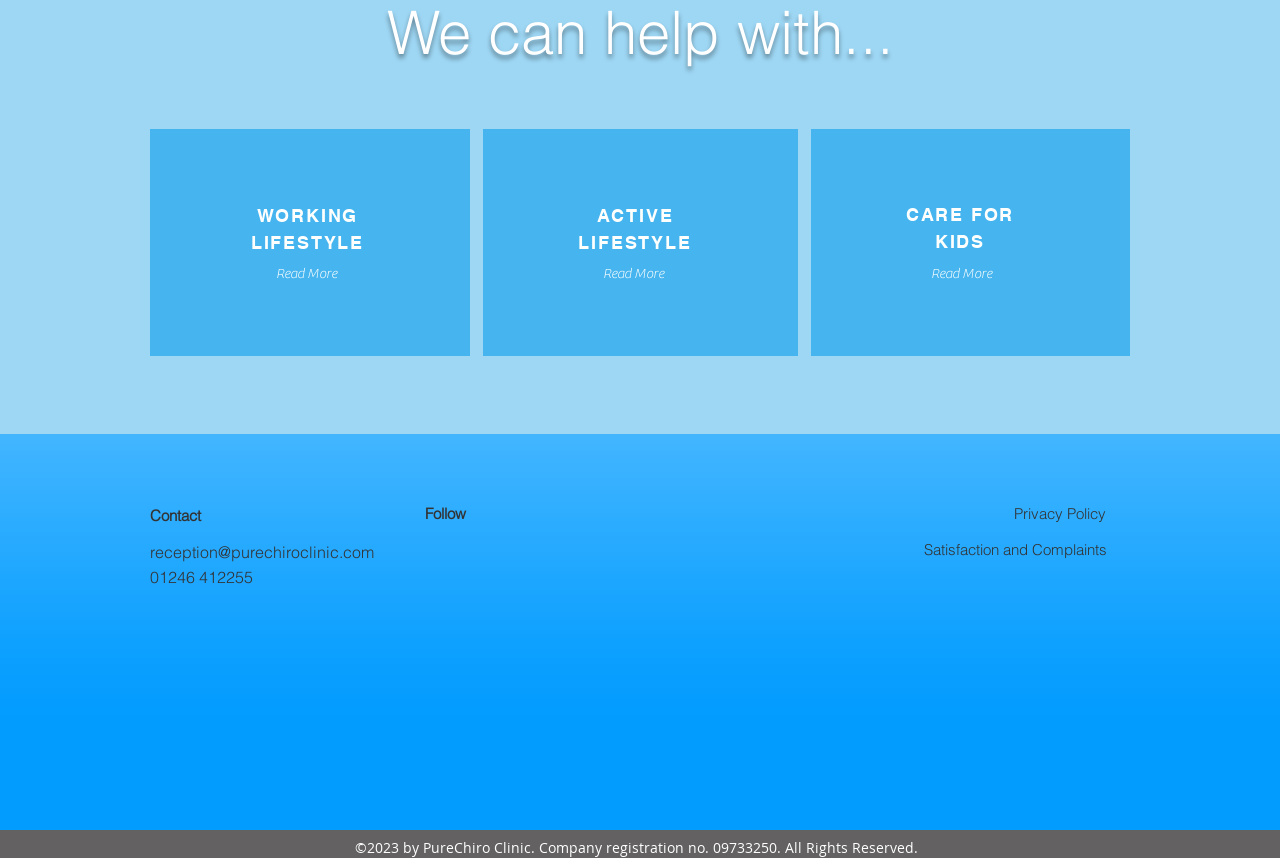What is the phone number of the clinic?
Please answer the question as detailed as possible based on the image.

The phone number can be found in the middle section of the webpage, below the 'Follow' button and the email address.